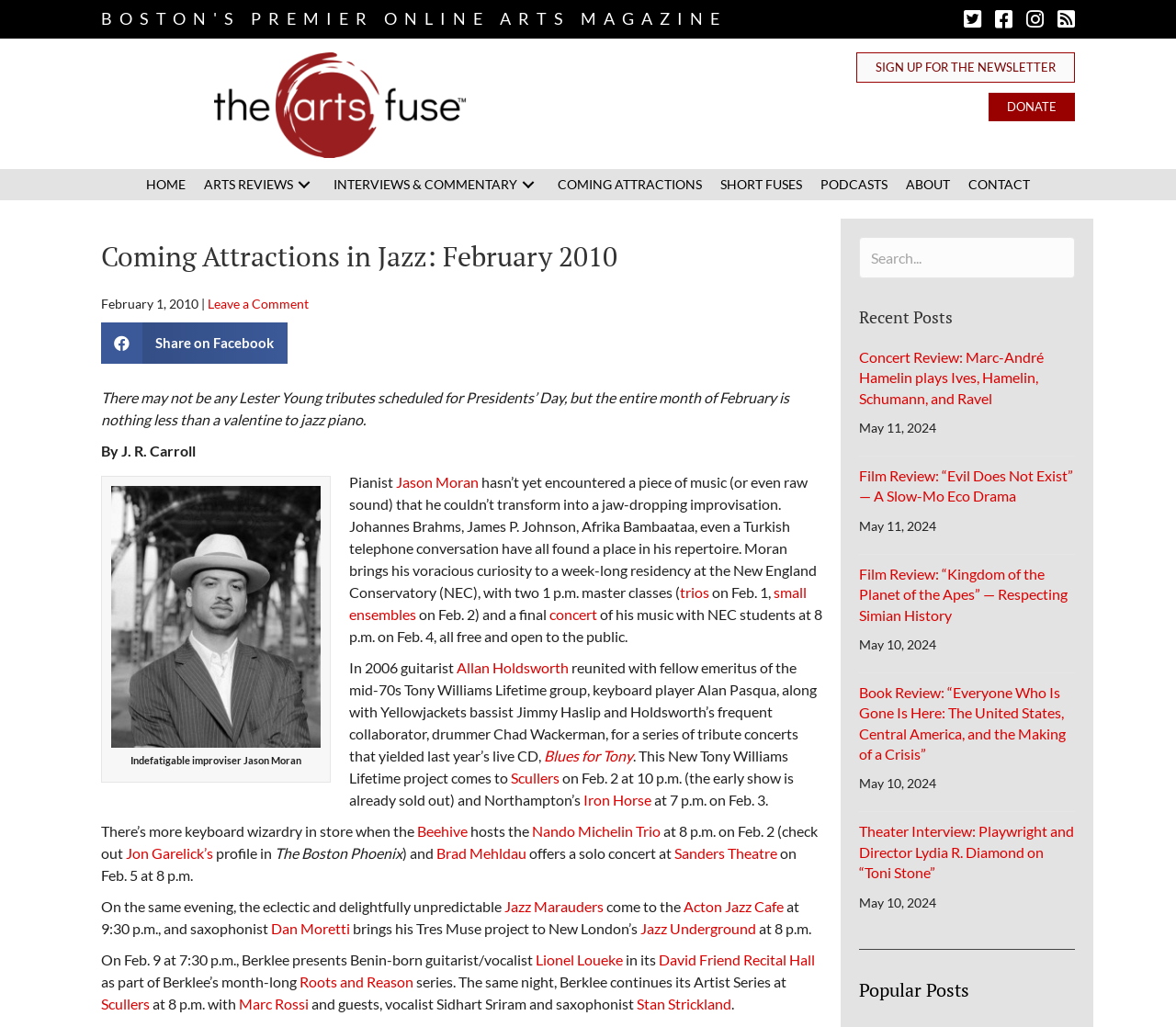Locate the bounding box coordinates of the area to click to fulfill this instruction: "Read the article 'BYJU’S and Sampark NGO Unite to Celebrate World Nature Conservation Day and World Tiger Day at Bannerghatta National Park'". The bounding box should be presented as four float numbers between 0 and 1, in the order [left, top, right, bottom].

None